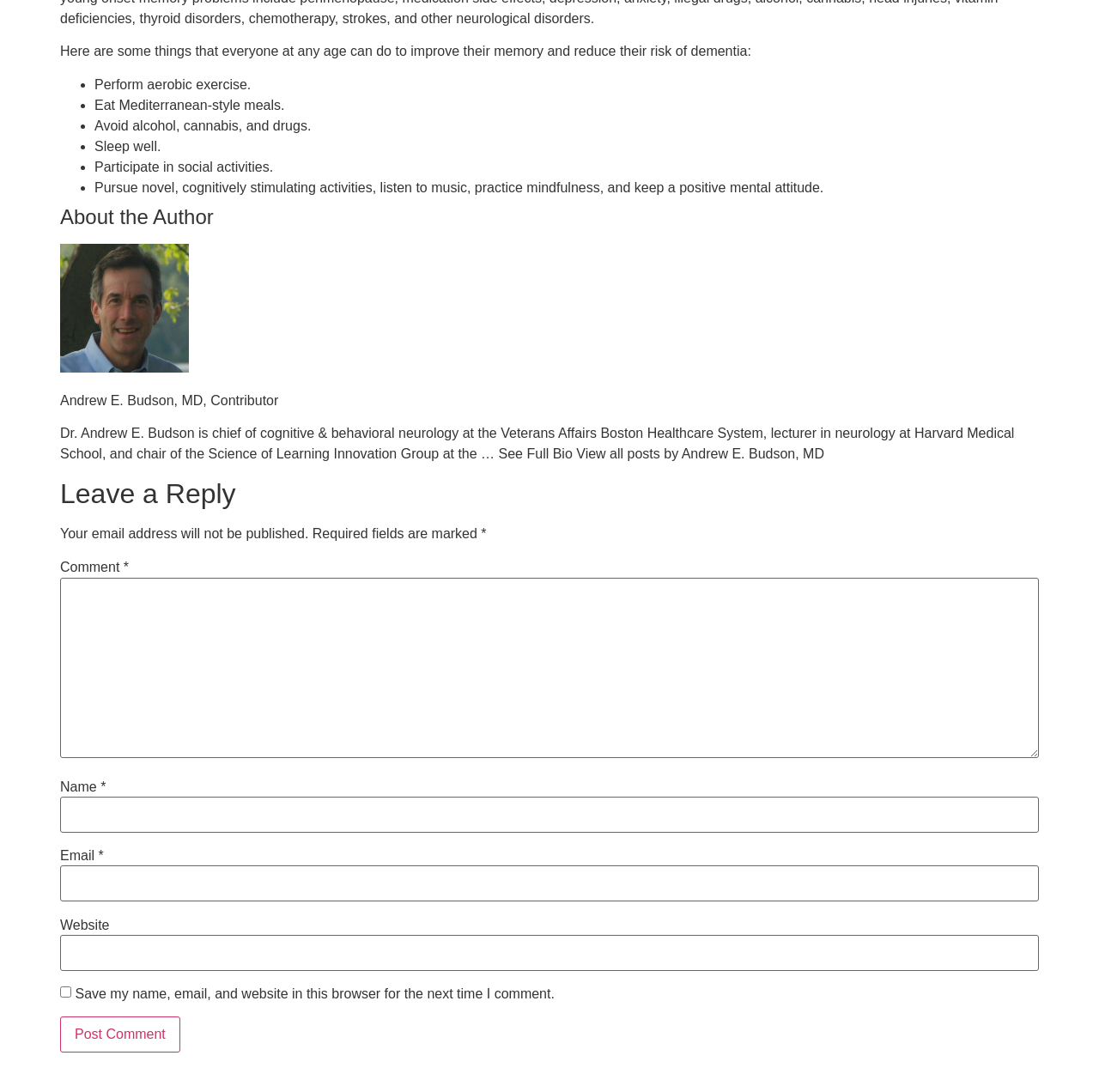Respond with a single word or phrase:
What is the first tip to improve memory and reduce dementia risk?

Perform aerobic exercise.